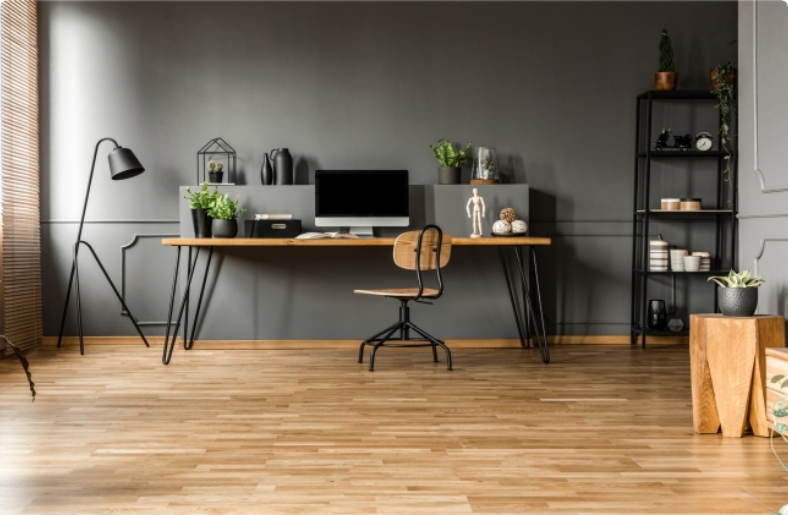What is on top of the desk?
Please use the image to provide an in-depth answer to the question.

According to the caption, atop the desk sits a computer monitor, alongside a variety of decorative items including potted plants and a small anatomical figure, adding both greenery and character to the workspace.